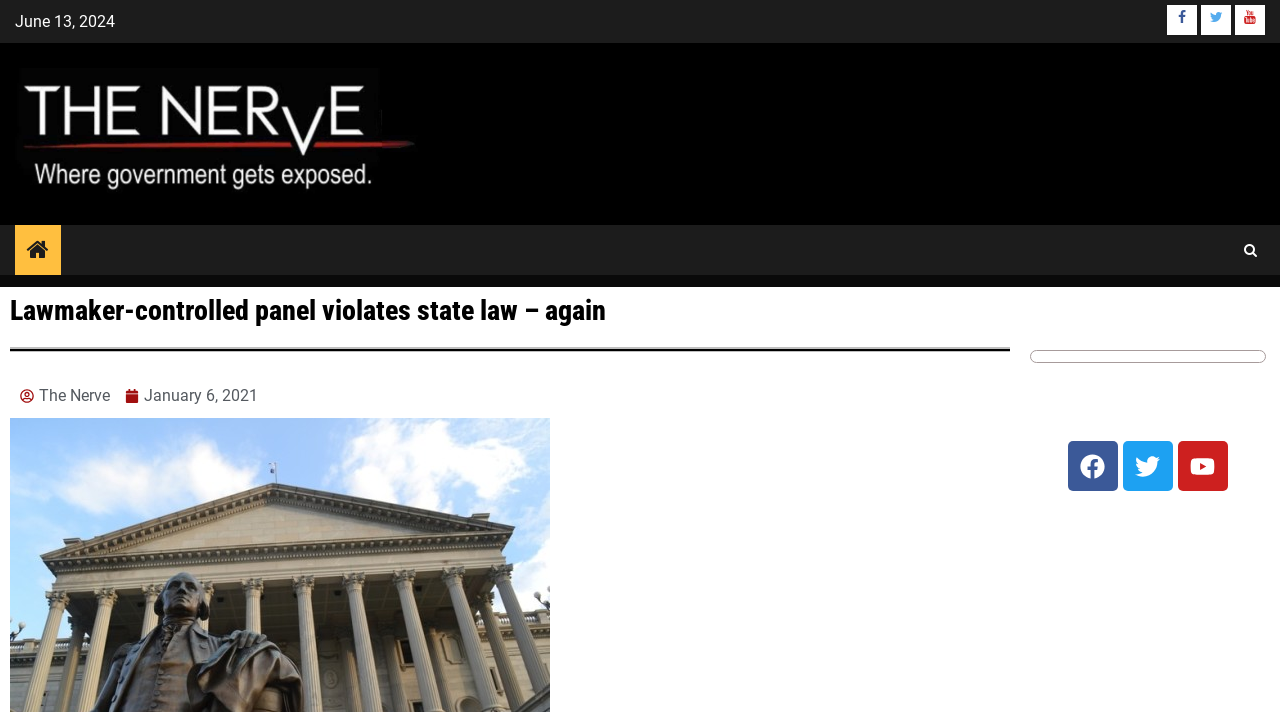Specify the bounding box coordinates of the area to click in order to follow the given instruction: "Click on Facebook link."

[0.912, 0.007, 0.935, 0.049]